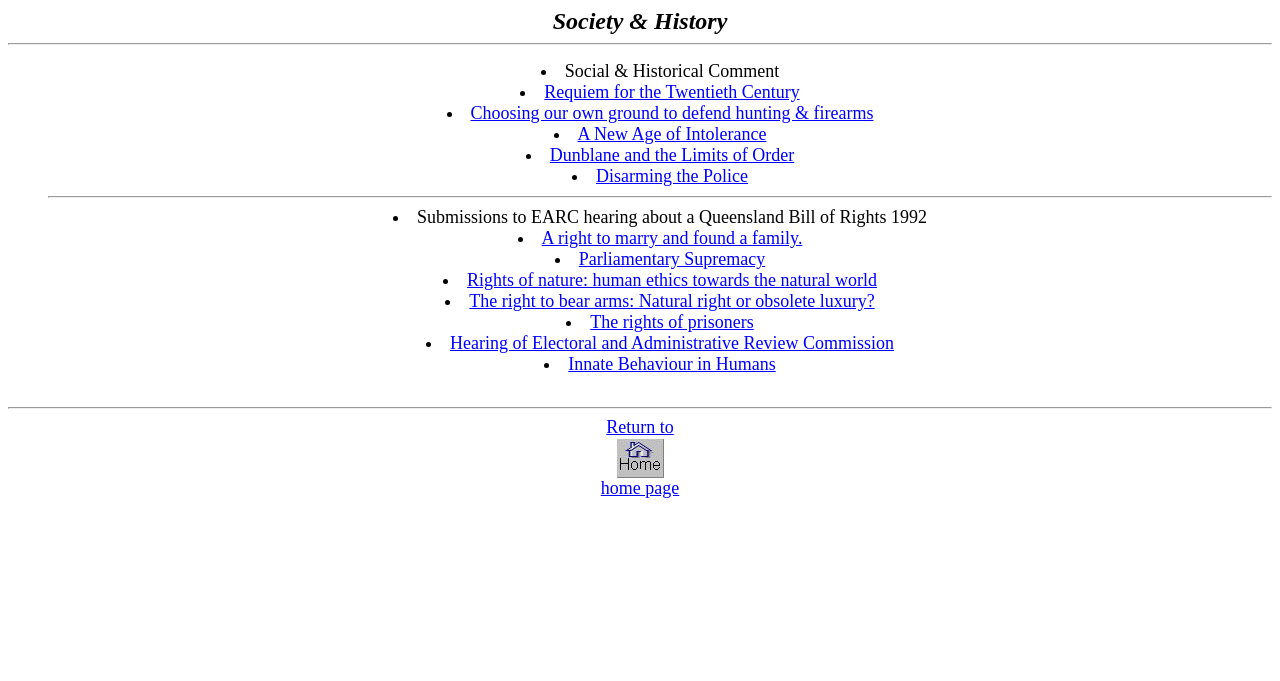Please reply to the following question with a single word or a short phrase:
What is the text of the third link in the first section?

A New Age of Intolerance